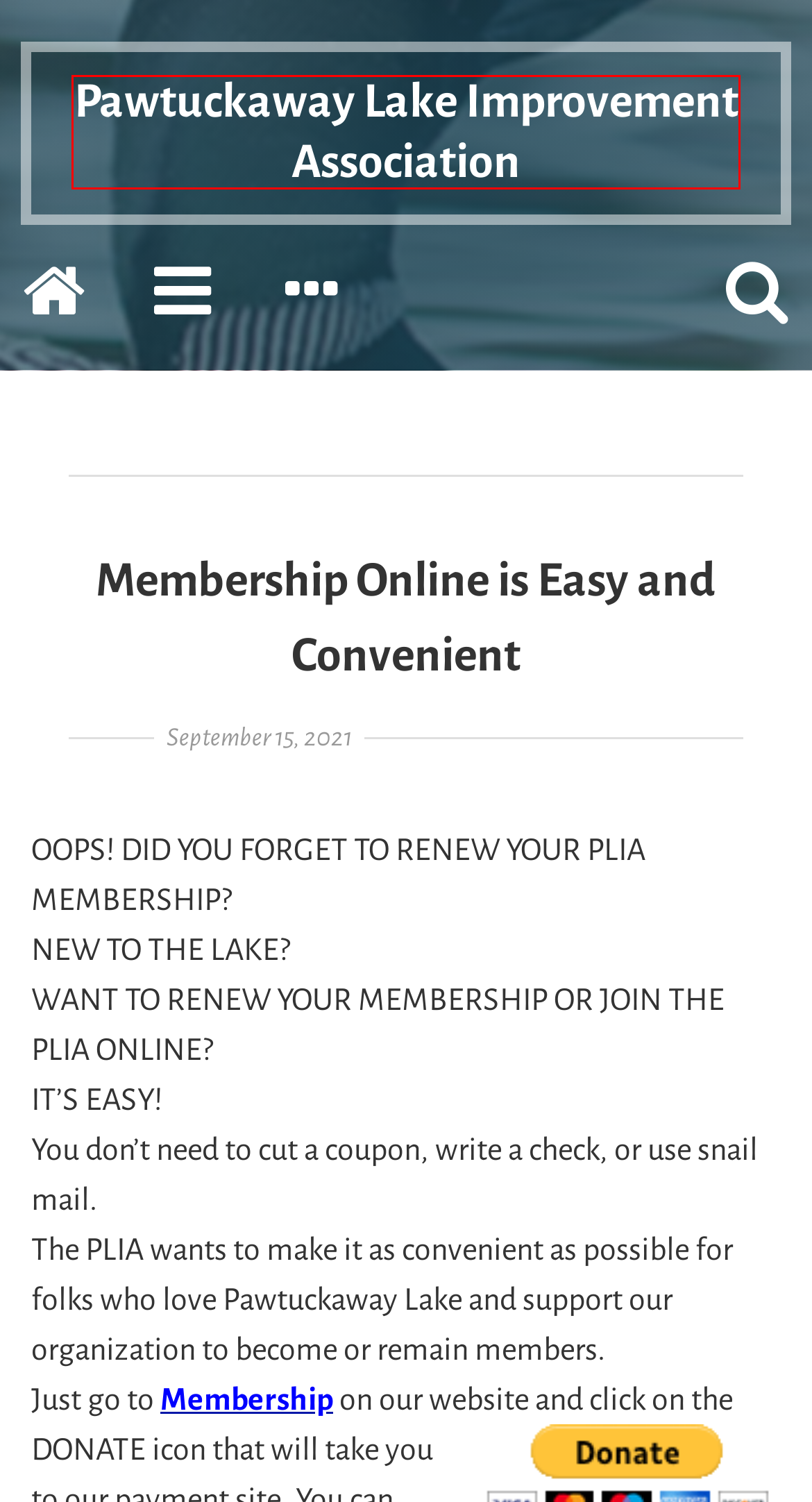Analyze the screenshot of a webpage with a red bounding box and select the webpage description that most accurately describes the new page resulting from clicking the element inside the red box. Here are the candidates:
A. Lake Conditions - Pawtuckaway Lake Improvement Association
B. Membership/Donate - Pawtuckaway Lake Improvement Association
C. PLIA Annual Meeting is Coming Soon! - Pawtuckaway Lake Improvement Association
D. PLIA Volunteers – Defenders of the Lake - Pawtuckaway Lake Improvement Association
E. Programs - Pawtuckaway Lake Improvement Association
F. HOME - Pawtuckaway Lake Improvement Association
G. Save a Loon – Fish Lead Free - Pawtuckaway Lake Improvement Association
H. About Us / Contact Us - Pawtuckaway Lake Improvement Association

F